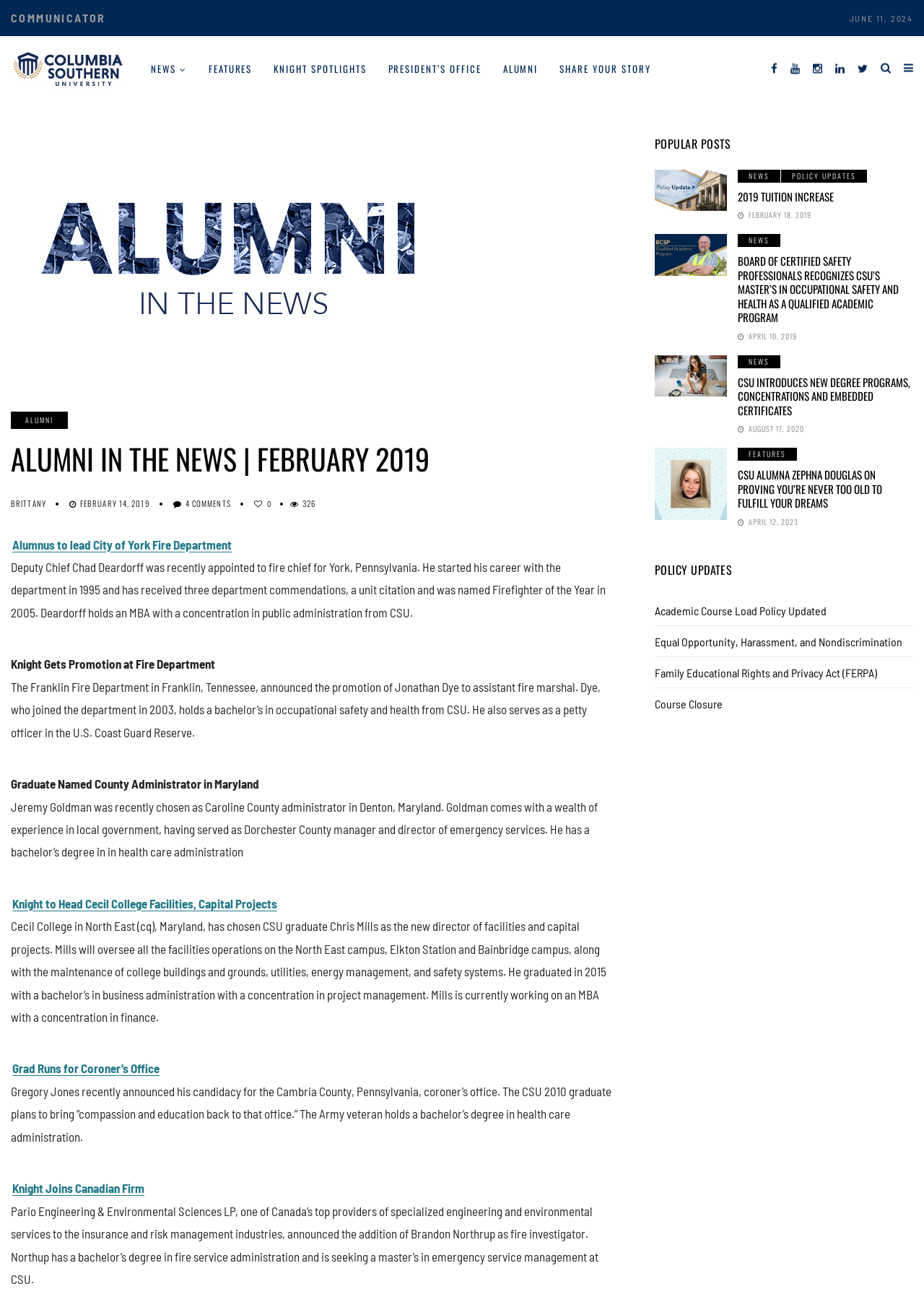Can you look at the image and give a comprehensive answer to the question:
How many department commendations did Chad Deardorff receive?

According to the article 'Alumnus to lead City of York Fire Department', Chad Deardorff received three department commendations, a unit citation, and was named Firefighter of the Year in 2005.